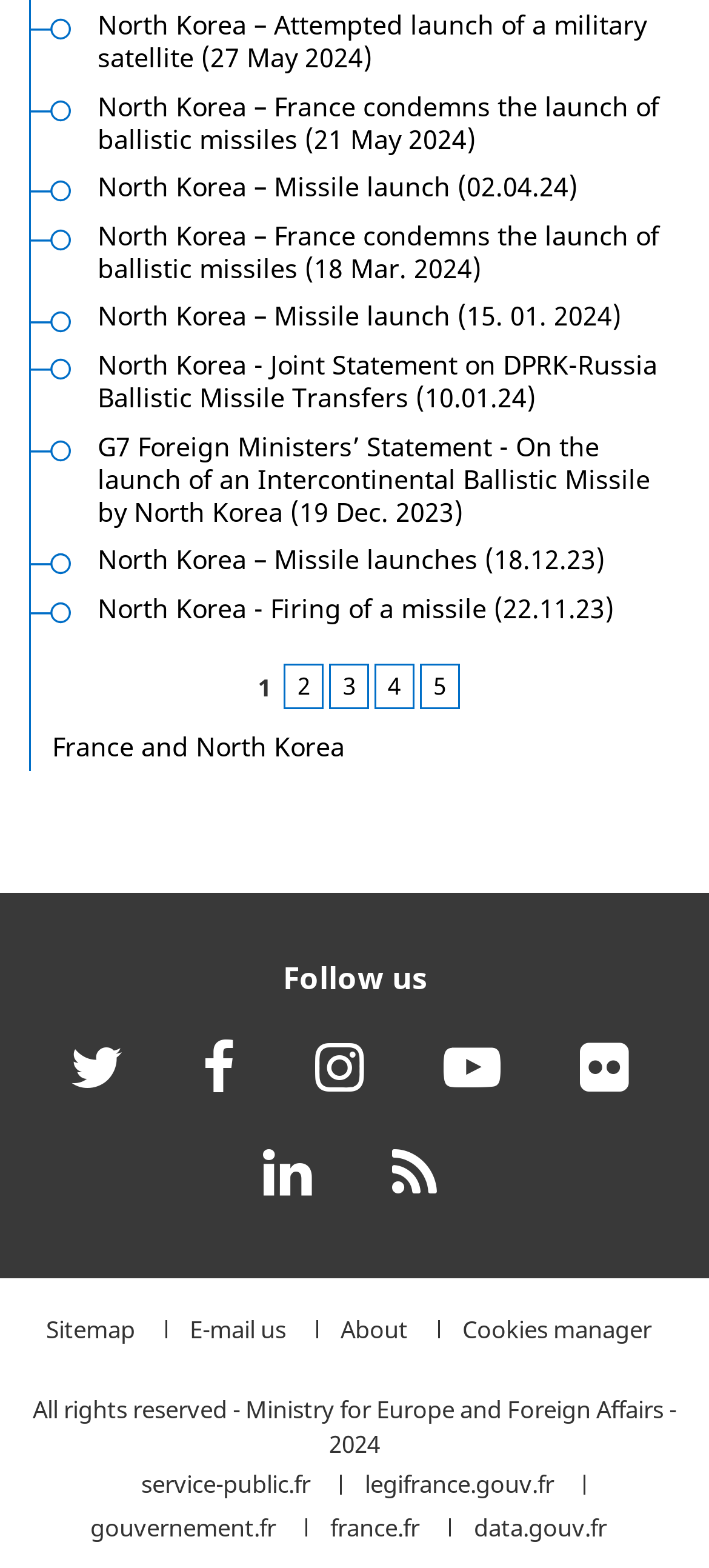Can you find the bounding box coordinates for the element to click on to achieve the instruction: "Learn more about Amber Heard's rumored boyfriend"?

None